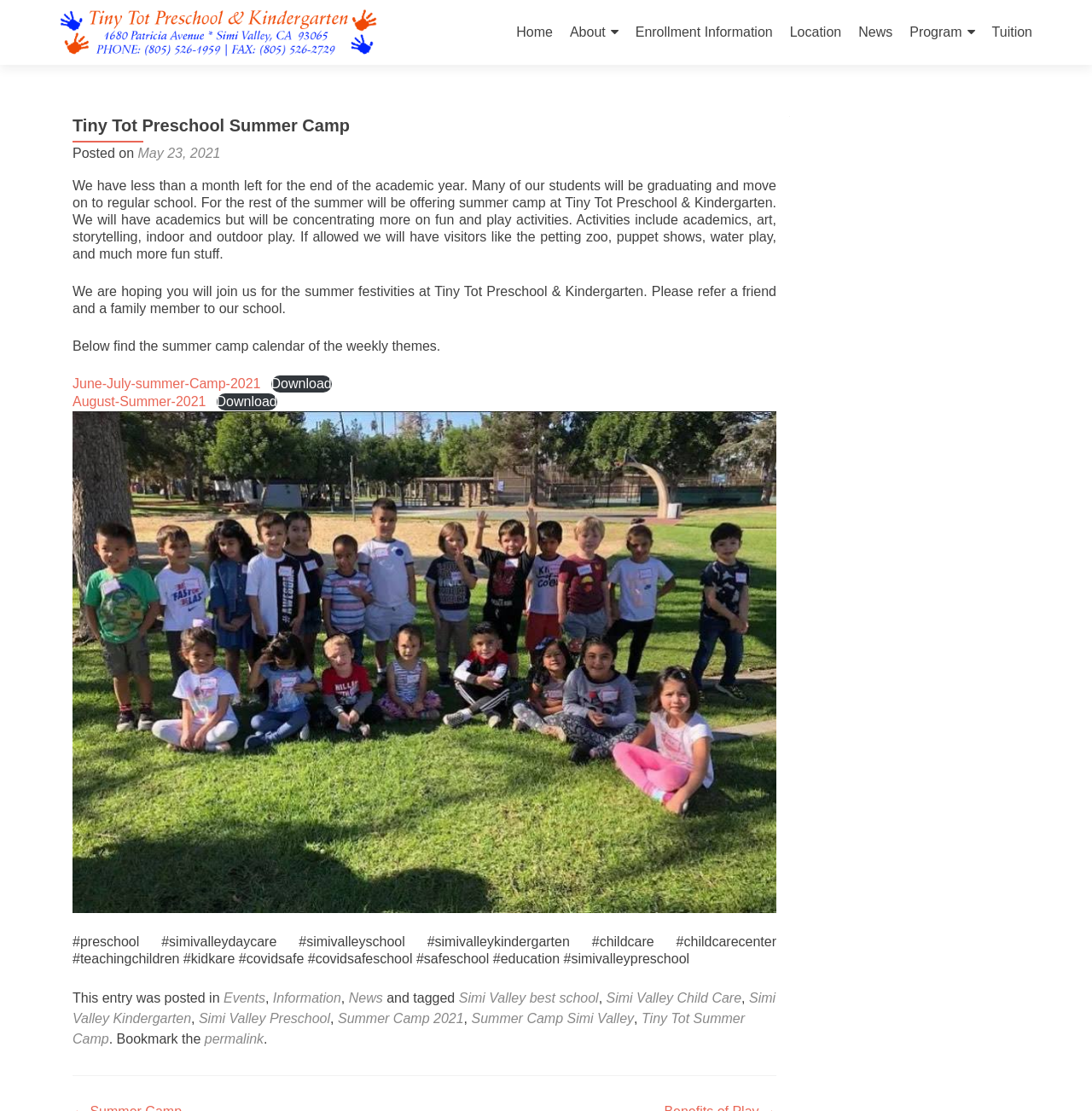Please use the details from the image to answer the following question comprehensively:
What type of visitors are expected at the summer camp?

The article mentions that if allowed, the summer camp will have visitors like the petting zoo and puppet shows. This implies that the summer camp is planning to have interactive and entertaining activities for the children.